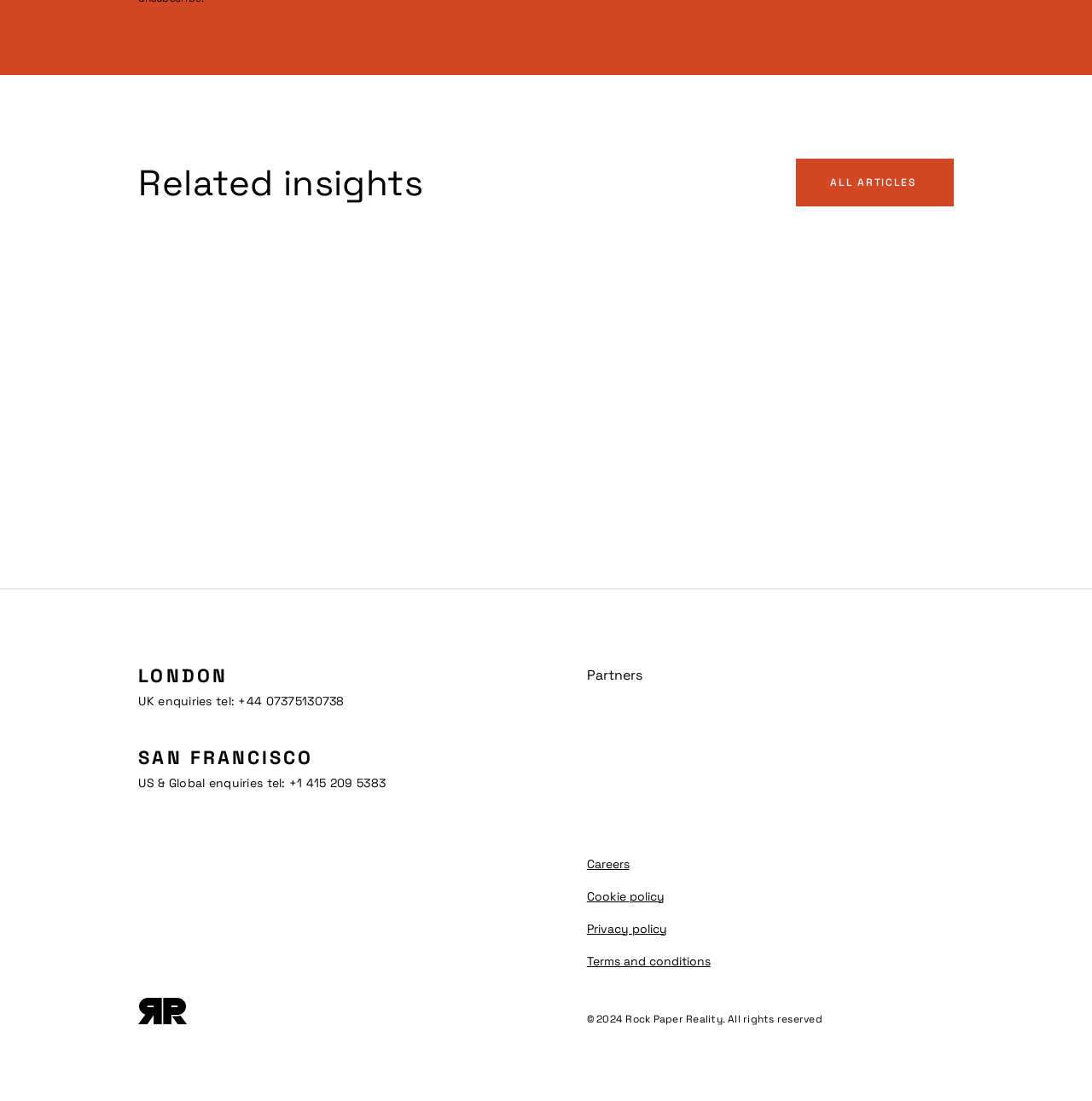Given the element description +44 07375130738, specify the bounding box coordinates of the corresponding UI element in the format (top-left x, top-left y, bottom-right x, bottom-right y). All values must be between 0 and 1.

[0.218, 0.629, 0.315, 0.643]